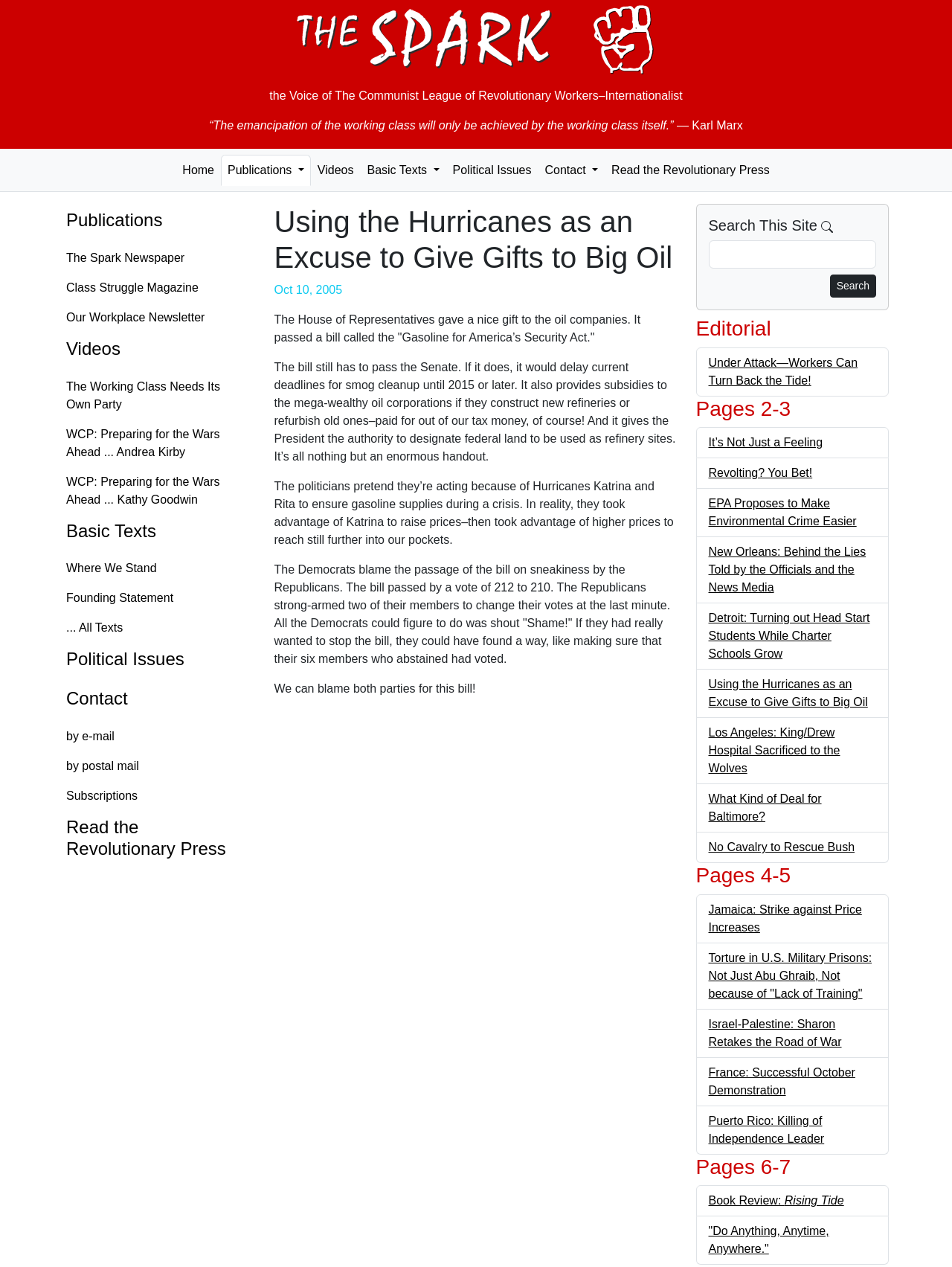How many links are there under the 'Publications' heading?
Examine the image and give a concise answer in one word or a short phrase.

3